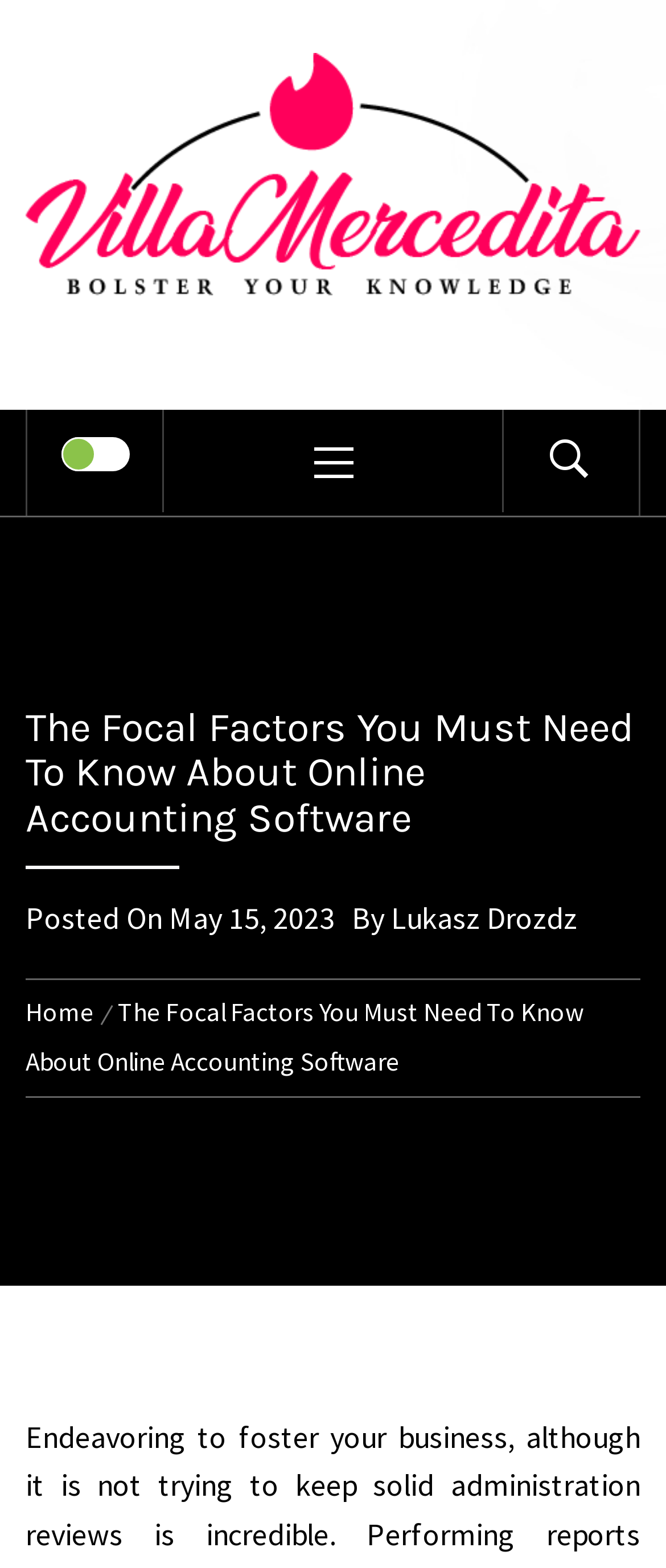Extract the bounding box coordinates for the UI element described by the text: "May 15, 2023May 26, 2023". The coordinates should be in the form of [left, top, right, bottom] with values between 0 and 1.

[0.254, 0.573, 0.503, 0.598]